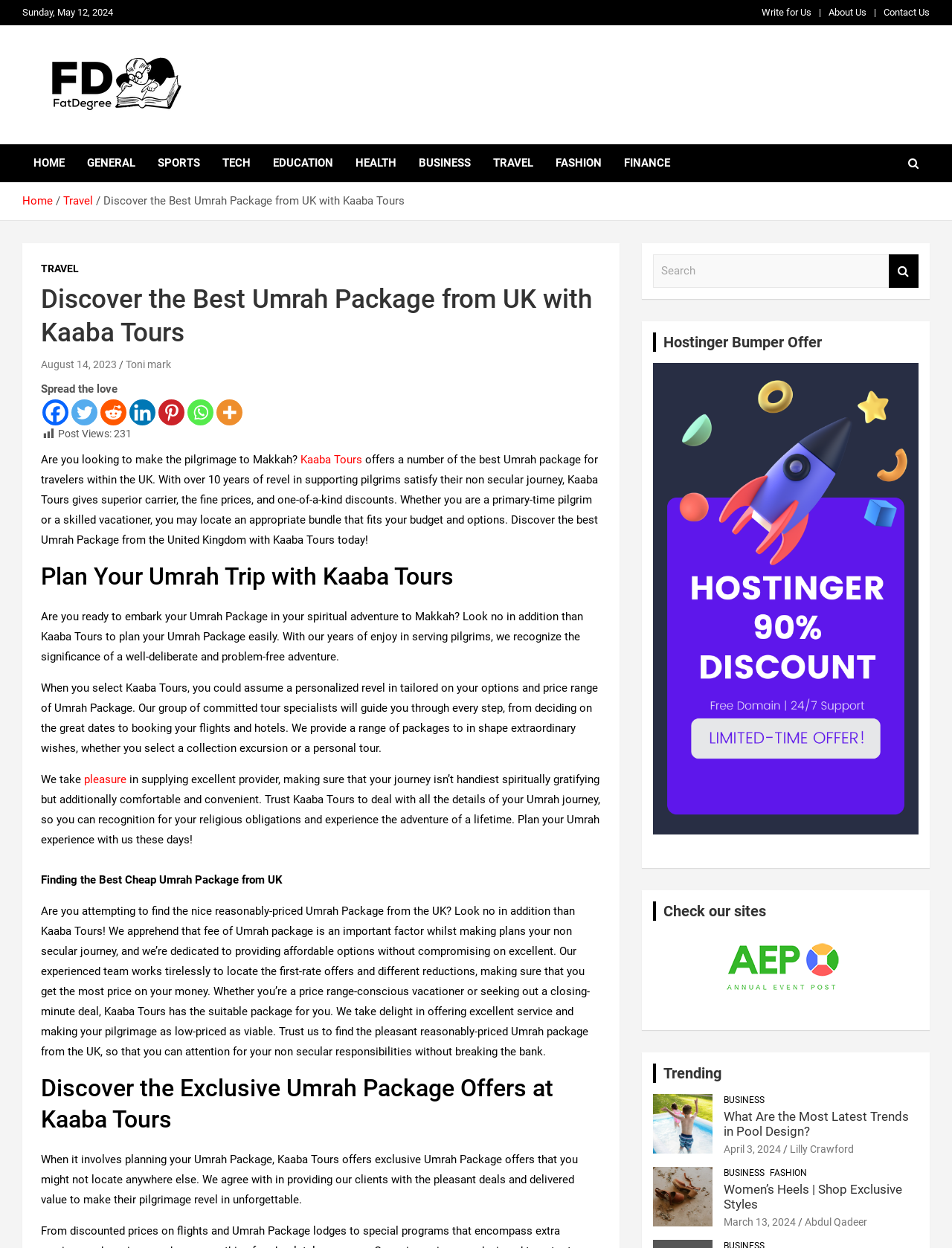Pinpoint the bounding box coordinates of the clickable element needed to complete the instruction: "Click on the 'Write for Us' link". The coordinates should be provided as four float numbers between 0 and 1: [left, top, right, bottom].

[0.8, 0.005, 0.852, 0.016]